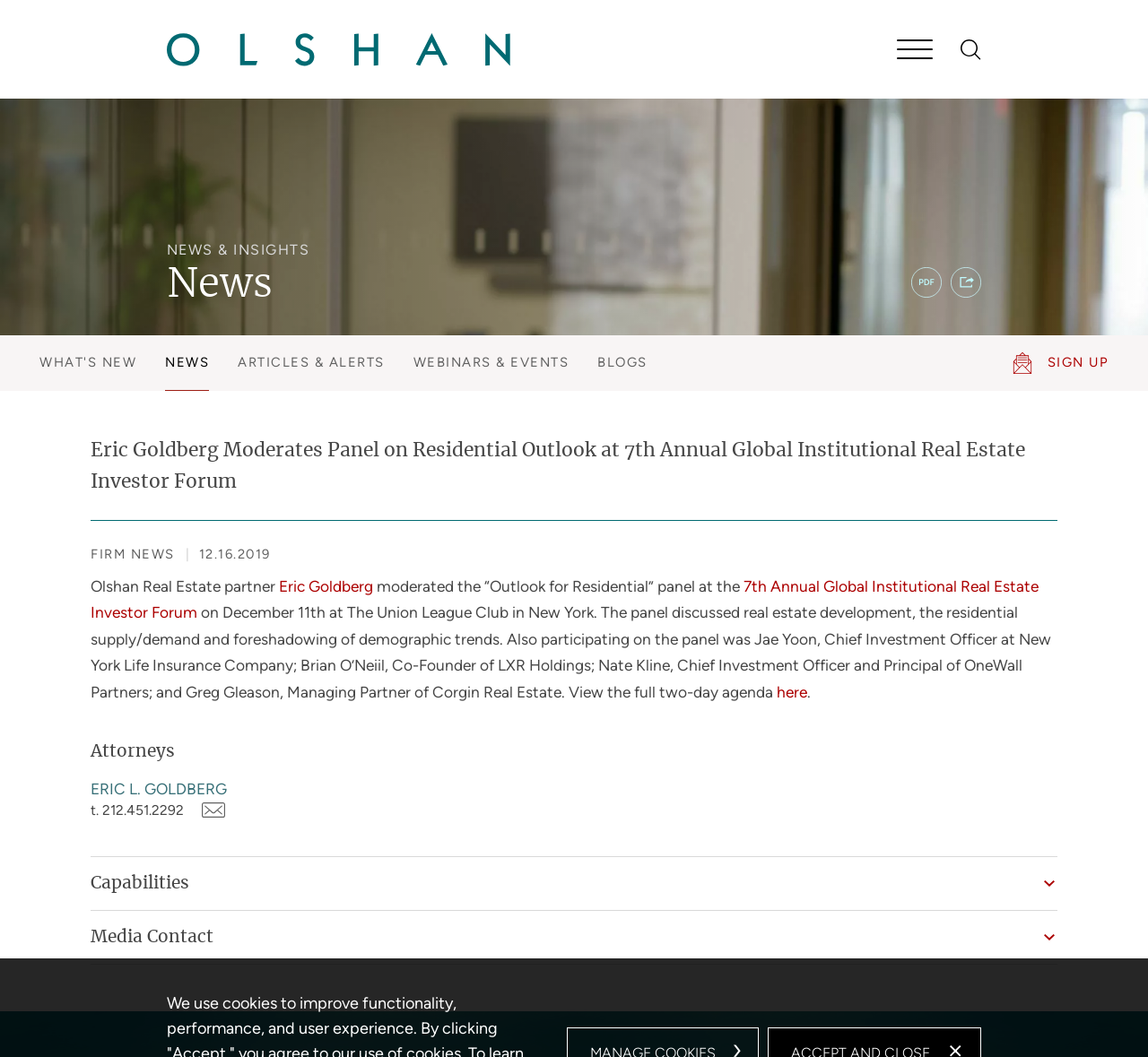Locate the bounding box coordinates of the clickable region to complete the following instruction: "View the full two-day agenda."

[0.677, 0.646, 0.703, 0.663]